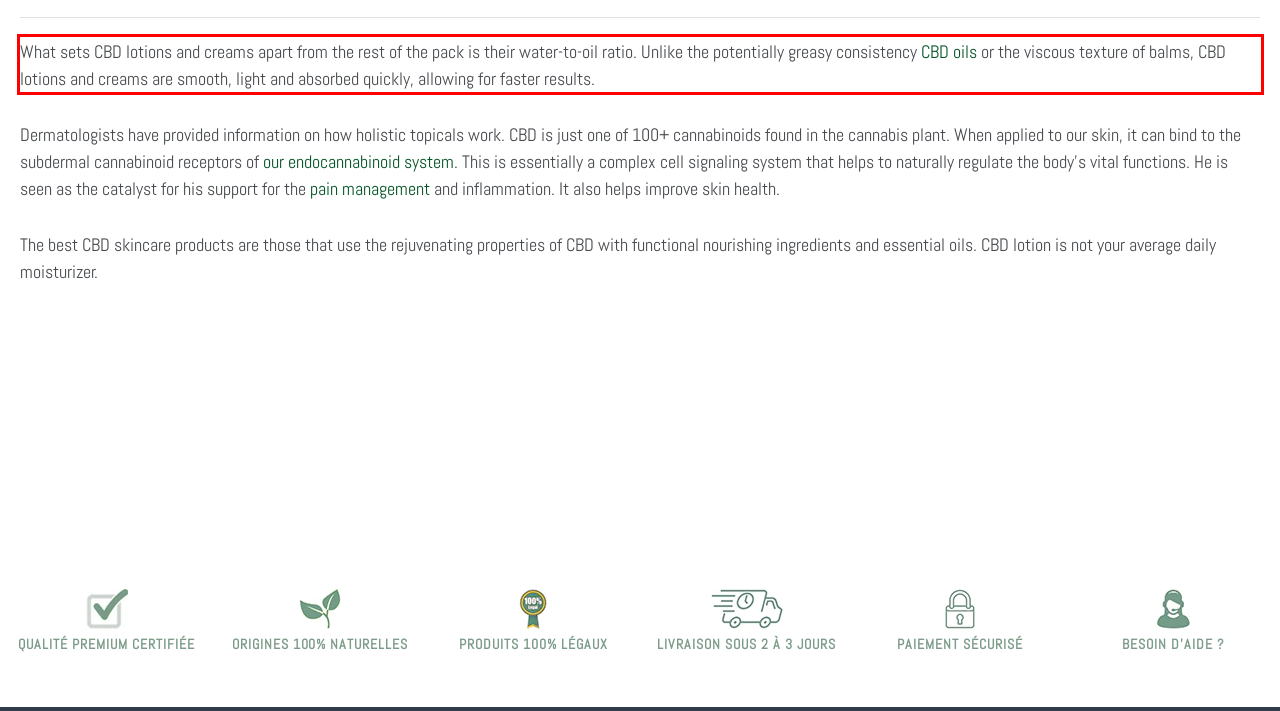Identify the text inside the red bounding box in the provided webpage screenshot and transcribe it.

What sets CBD lotions and creams apart from the rest of the pack is their water-to-oil ratio. Unlike the potentially greasy consistency CBD oils or the viscous texture of balms, CBD lotions and creams are smooth, light and absorbed quickly, allowing for faster results.